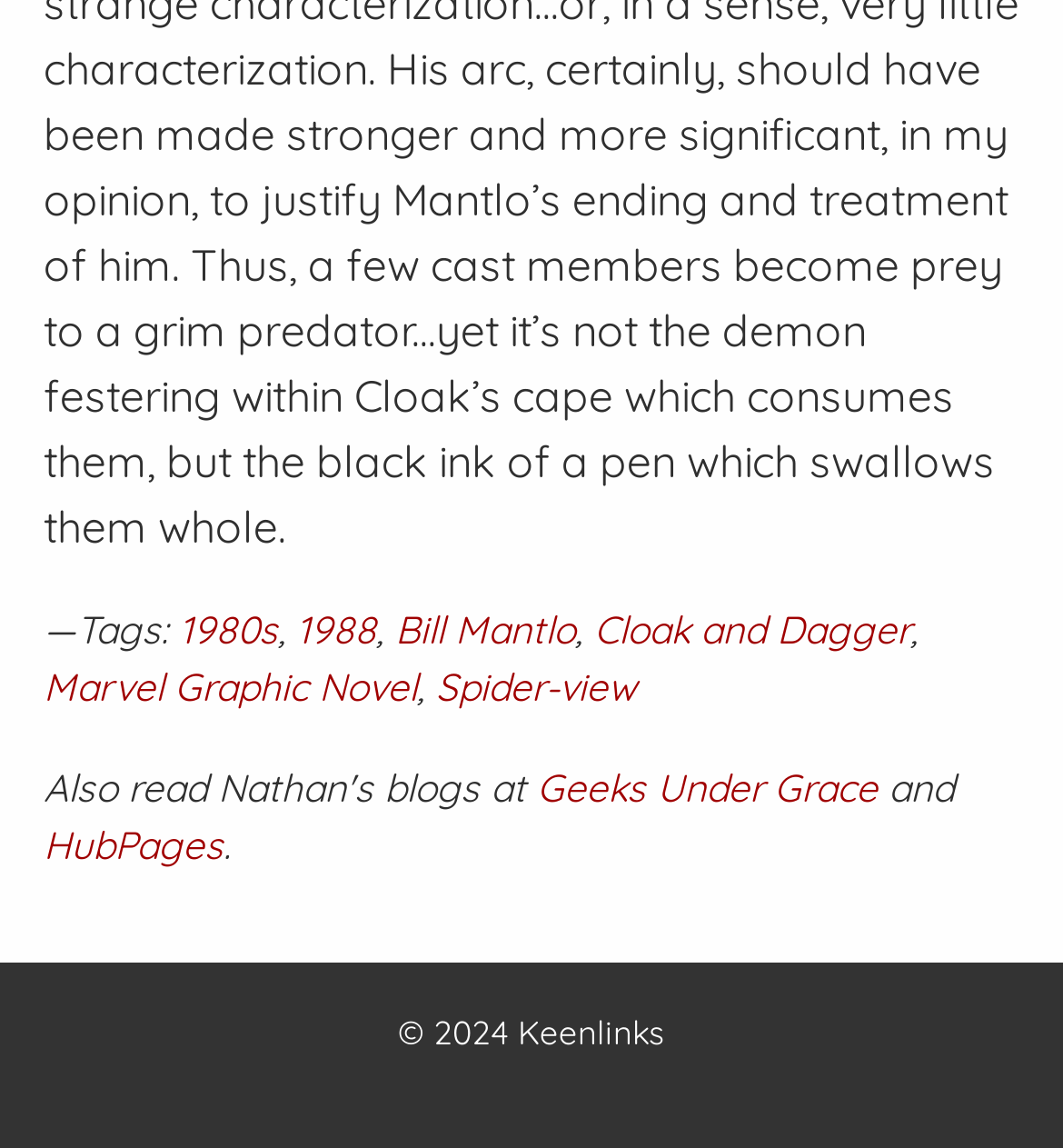Please determine the bounding box coordinates of the element to click on in order to accomplish the following task: "Go to the HubPages website". Ensure the coordinates are four float numbers ranging from 0 to 1, i.e., [left, top, right, bottom].

[0.041, 0.716, 0.21, 0.759]